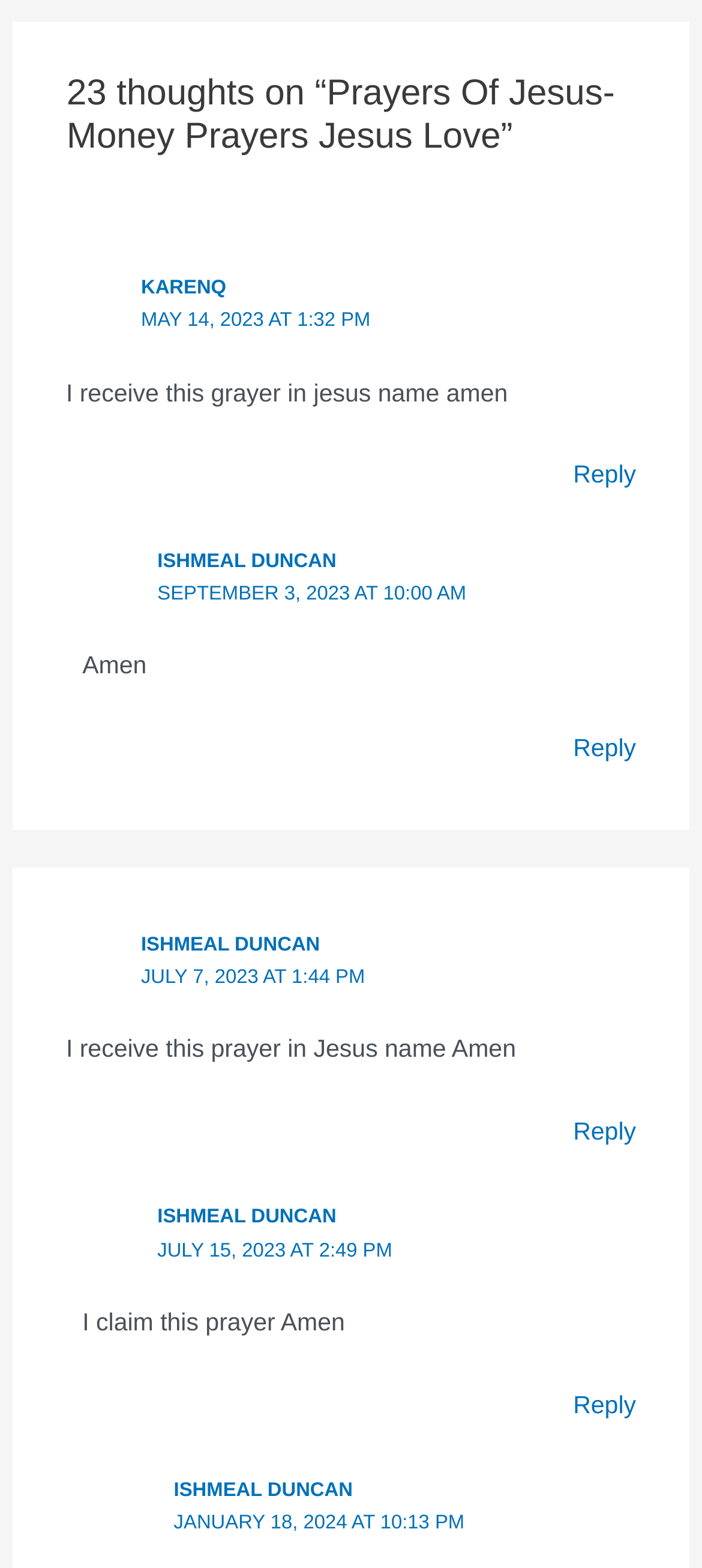What is the first comment text?
Please give a detailed answer to the question using the information shown in the image.

I looked at the first article with a comment and found that the first comment text is 'I receive this grayer in jesus name amen'.